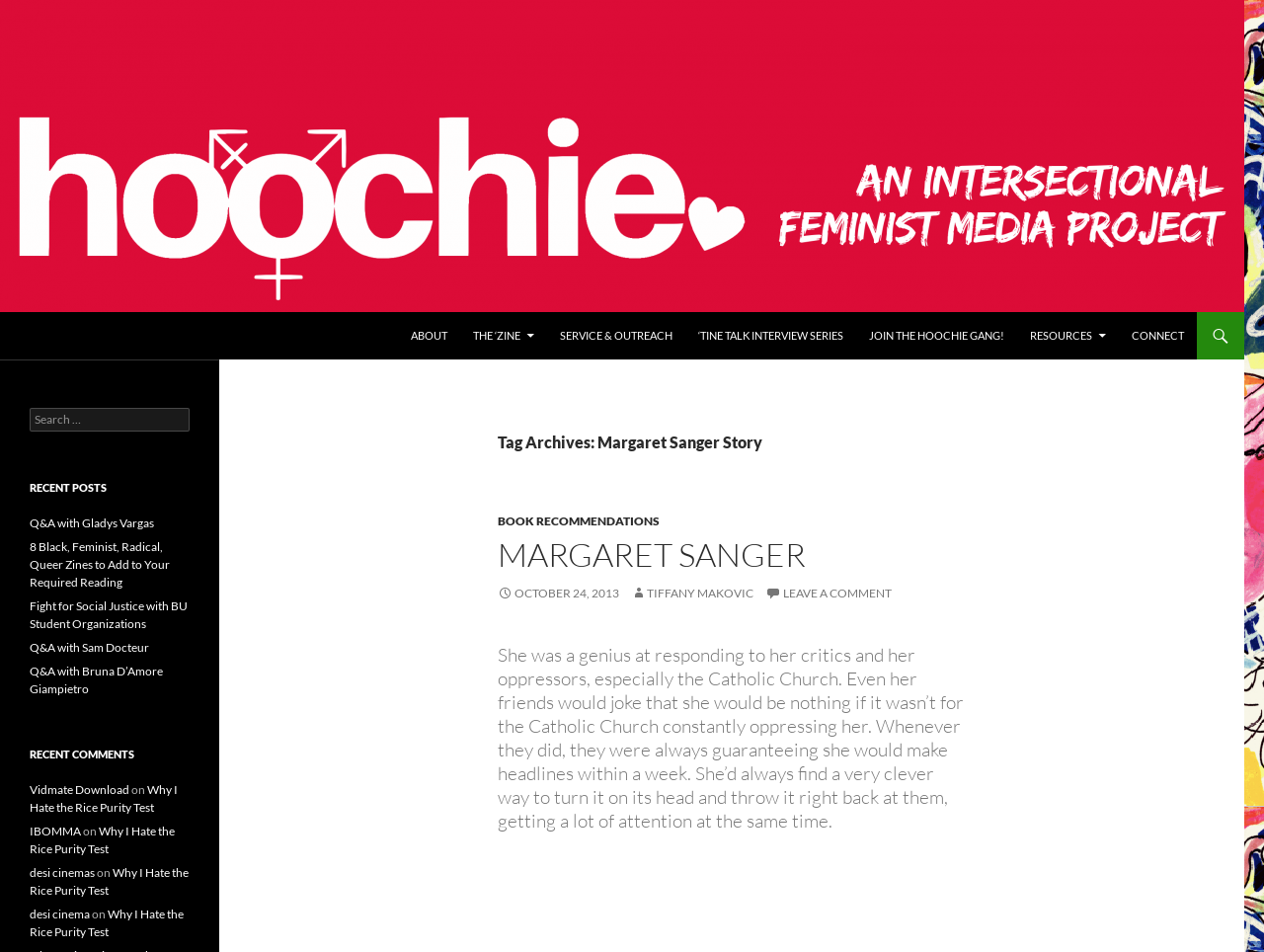Offer a detailed explanation of the webpage layout and contents.

This webpage is about Margaret Sanger Story on a feminist media project called hoochie. At the top, there is a logo image of hoochie, accompanied by a link to the website's homepage. Below the logo, there is a heading that reads "hoochie" and a link to search the website.

The main content of the webpage is divided into several sections. On the top-left, there is a navigation menu with links to different sections of the website, including "ABOUT", "THE ‘ZINE", "SERVICE & OUTREACH", and more.

Below the navigation menu, there is a header that reads "Tag Archives: Margaret Sanger Story". This section contains a heading that reads "MARGARET SANGER" and a link to a page about Margaret Sanger. There is also a blockquote that contains a quote about Margaret Sanger's ability to respond to her critics and oppressors.

On the right side of the webpage, there is a section that displays recent posts, including links to articles such as "Q&A with Gladys Vargas" and "8 Black, Feminist, Radical, Queer Zines to Add to Your Required Reading". Below the recent posts section, there is a section that displays recent comments, including links to comments on articles such as "Why I Hate the Rice Purity Test" and "desi cinemas".

At the bottom of the webpage, there is a search bar that allows users to search for content on the website. There is also a heading that reads "a feminist media project" and a link to the website's homepage.